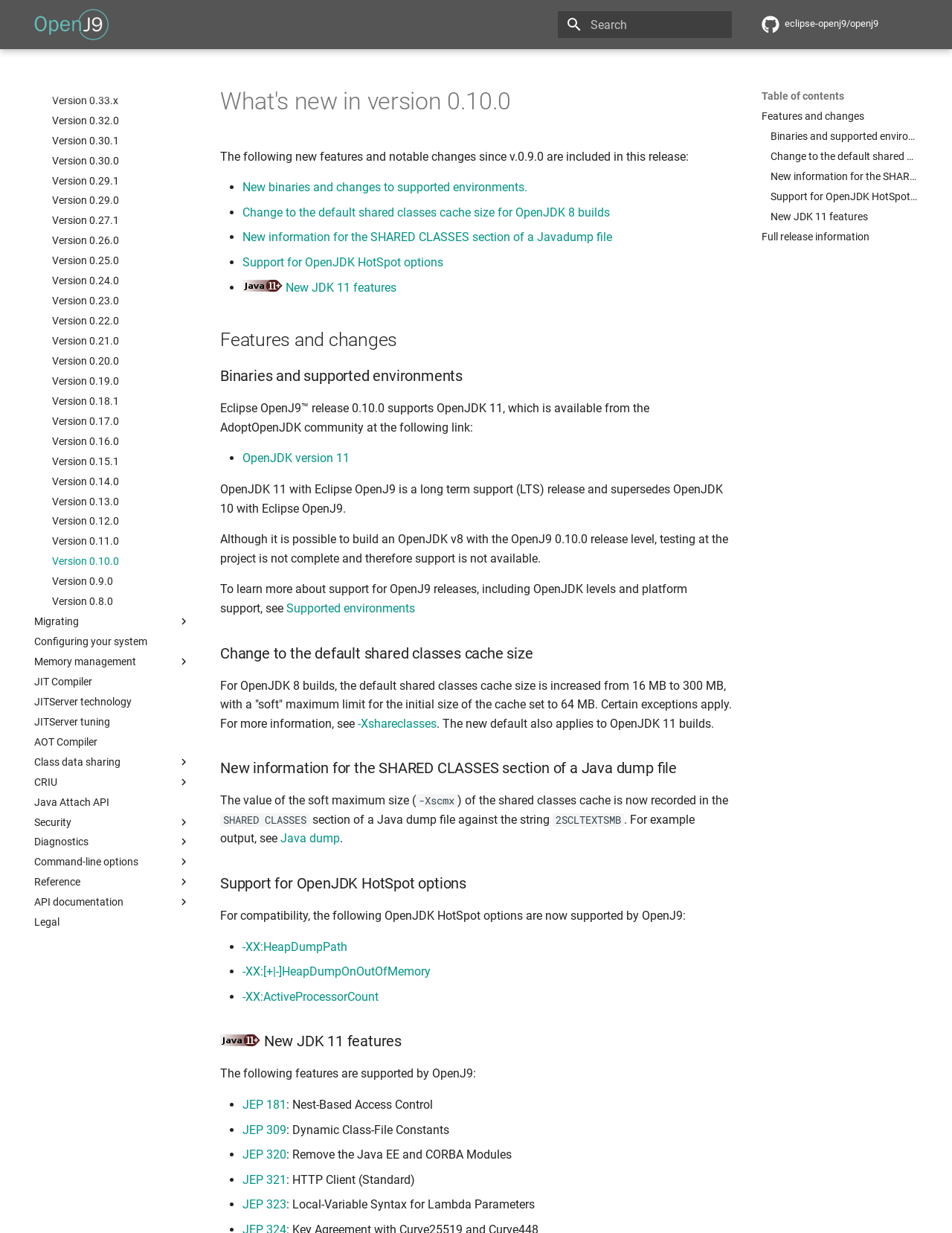Please identify the bounding box coordinates of the region to click in order to complete the task: "View version 0.37.0 documentation". The coordinates must be four float numbers between 0 and 1, specified as [left, top, right, bottom].

[0.045, 0.011, 0.2, 0.022]